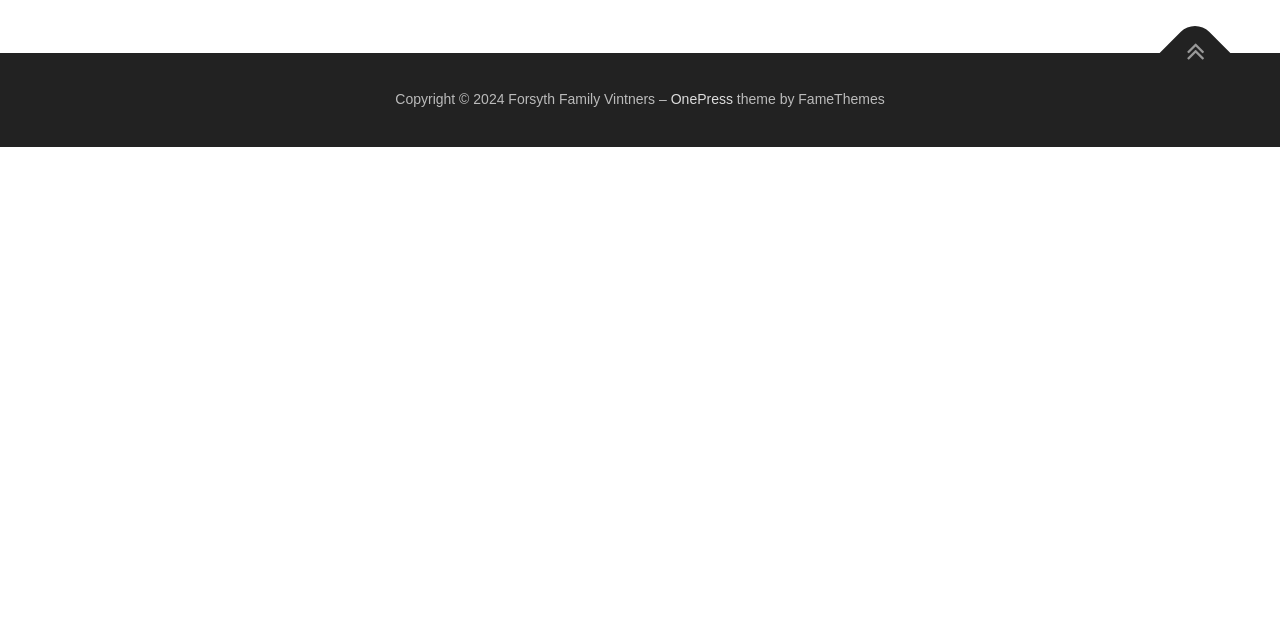Using the description "OnePress", predict the bounding box of the relevant HTML element.

[0.524, 0.142, 0.573, 0.167]